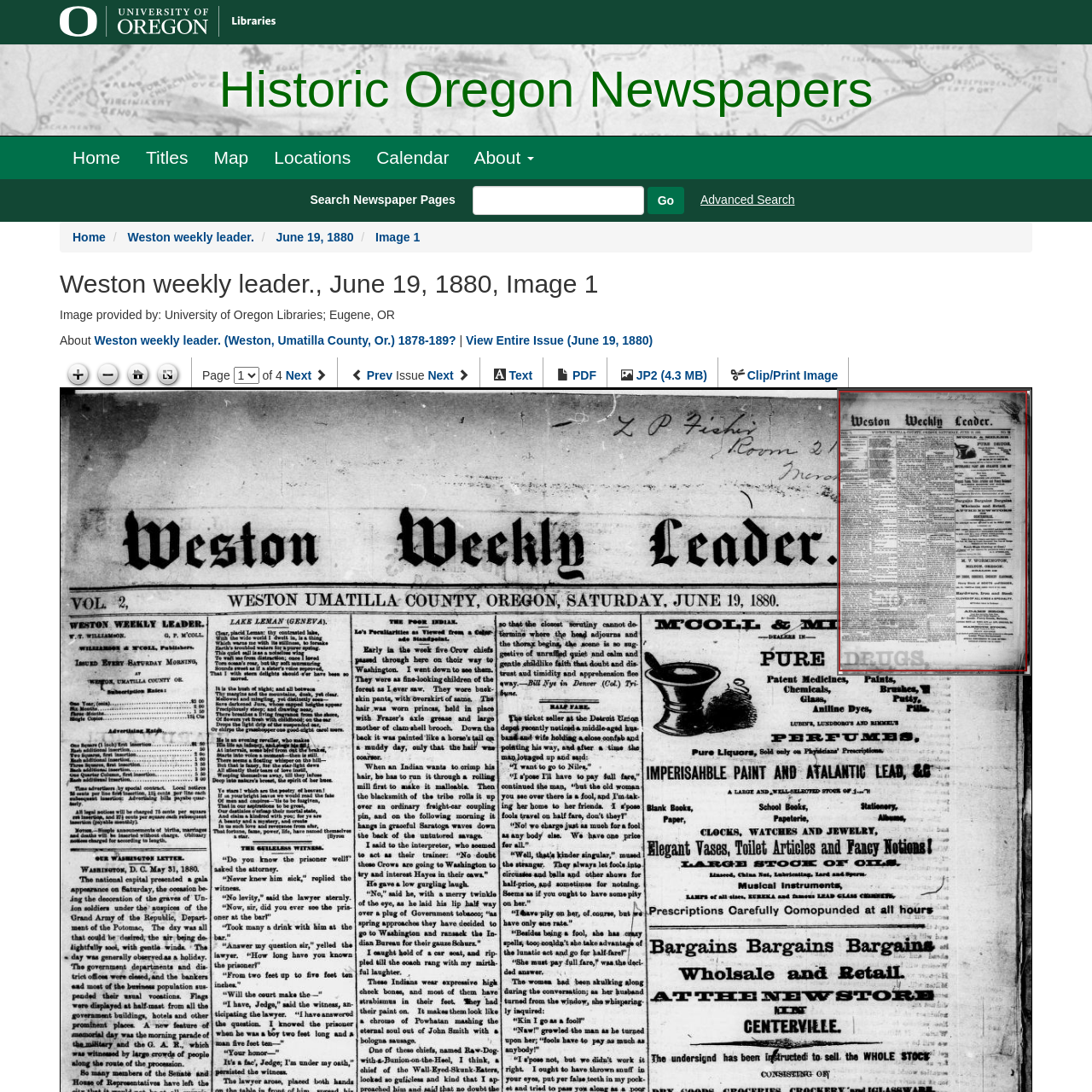Consider the image and give a detailed and elaborate answer to the question: 
What is the name of the library that provided the image?

The name of the library can be found in the image and link 'University of Oregon Libraries' and also in the text 'Image provided by: University of Oregon Libraries; Eugene, OR'.